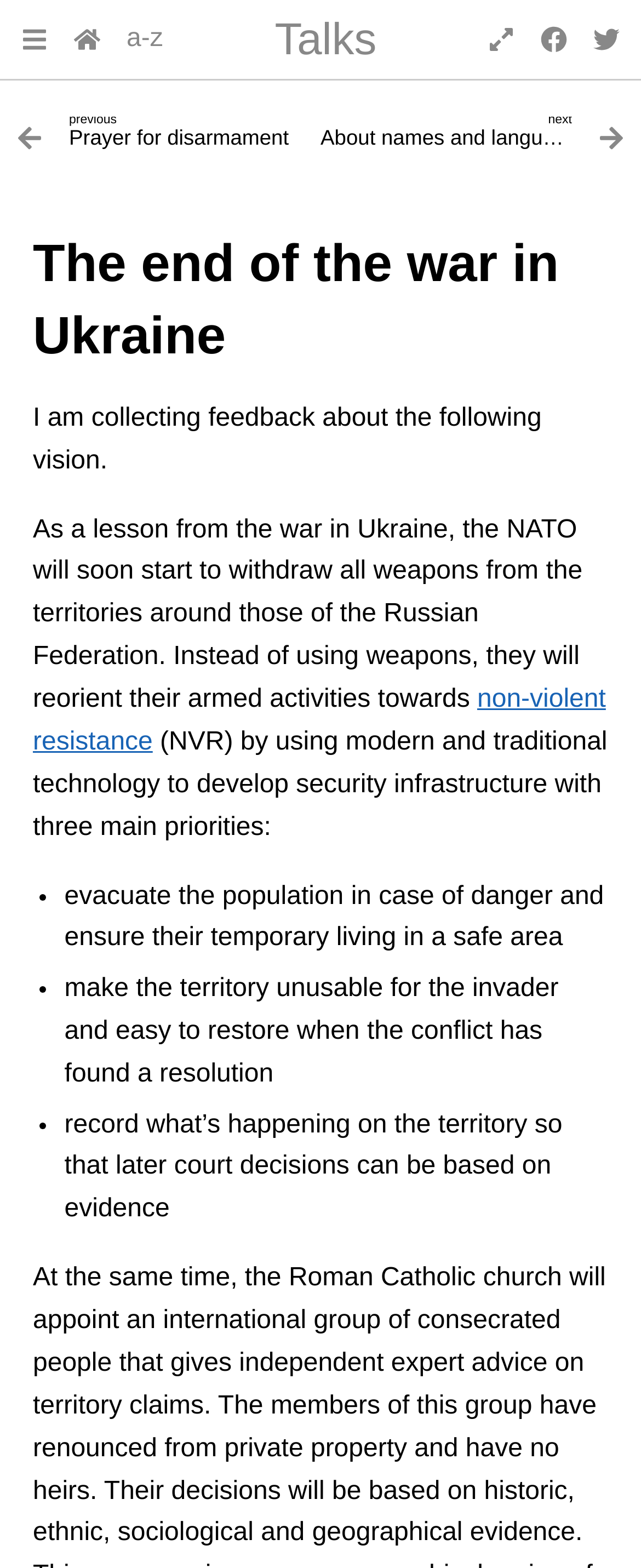Determine the bounding box for the UI element described here: "previous Prayer for disarmament".

[0.026, 0.062, 0.5, 0.103]